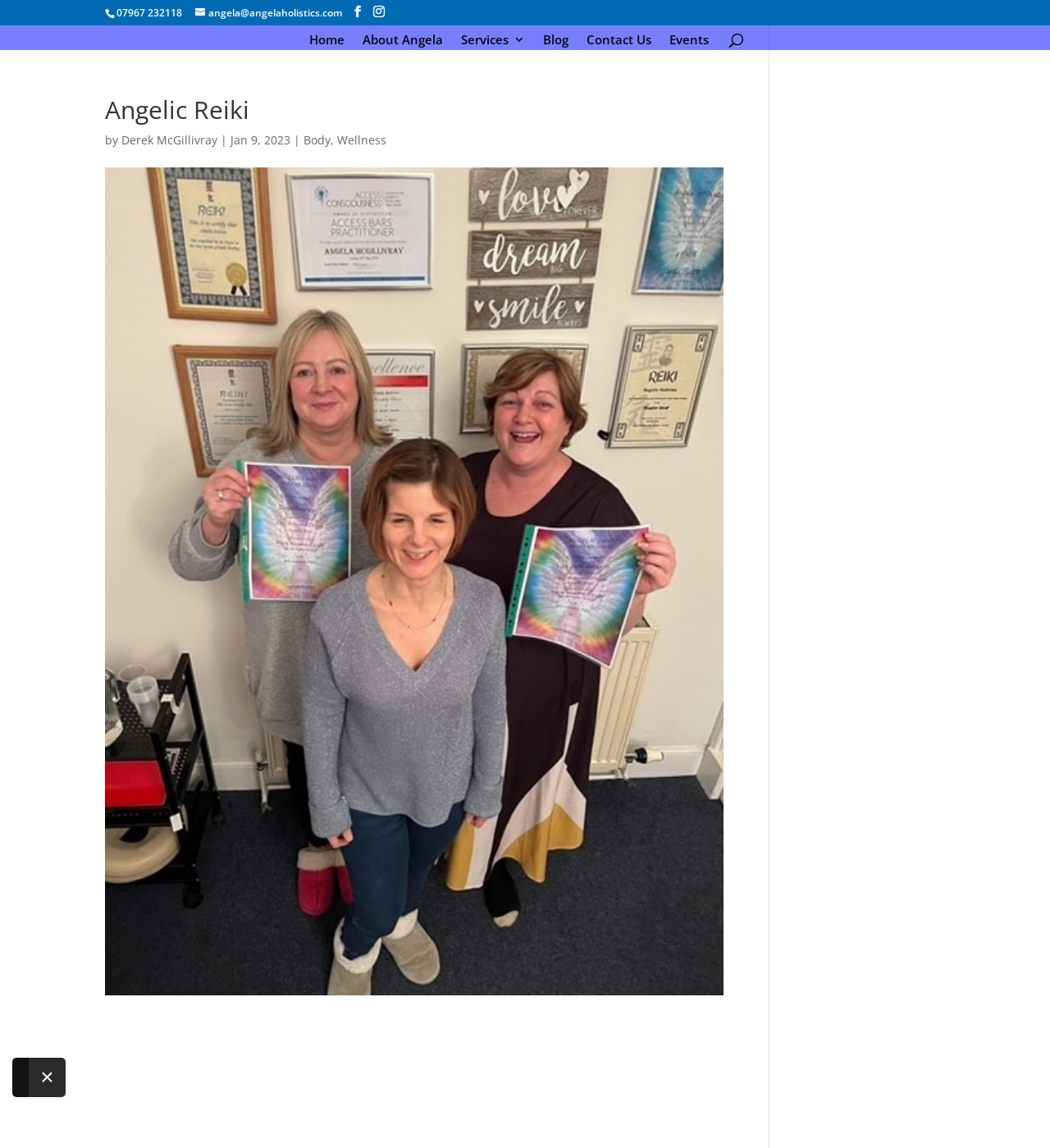What is the name of the website?
Look at the image and respond with a one-word or short-phrase answer.

Angel-A Holistics